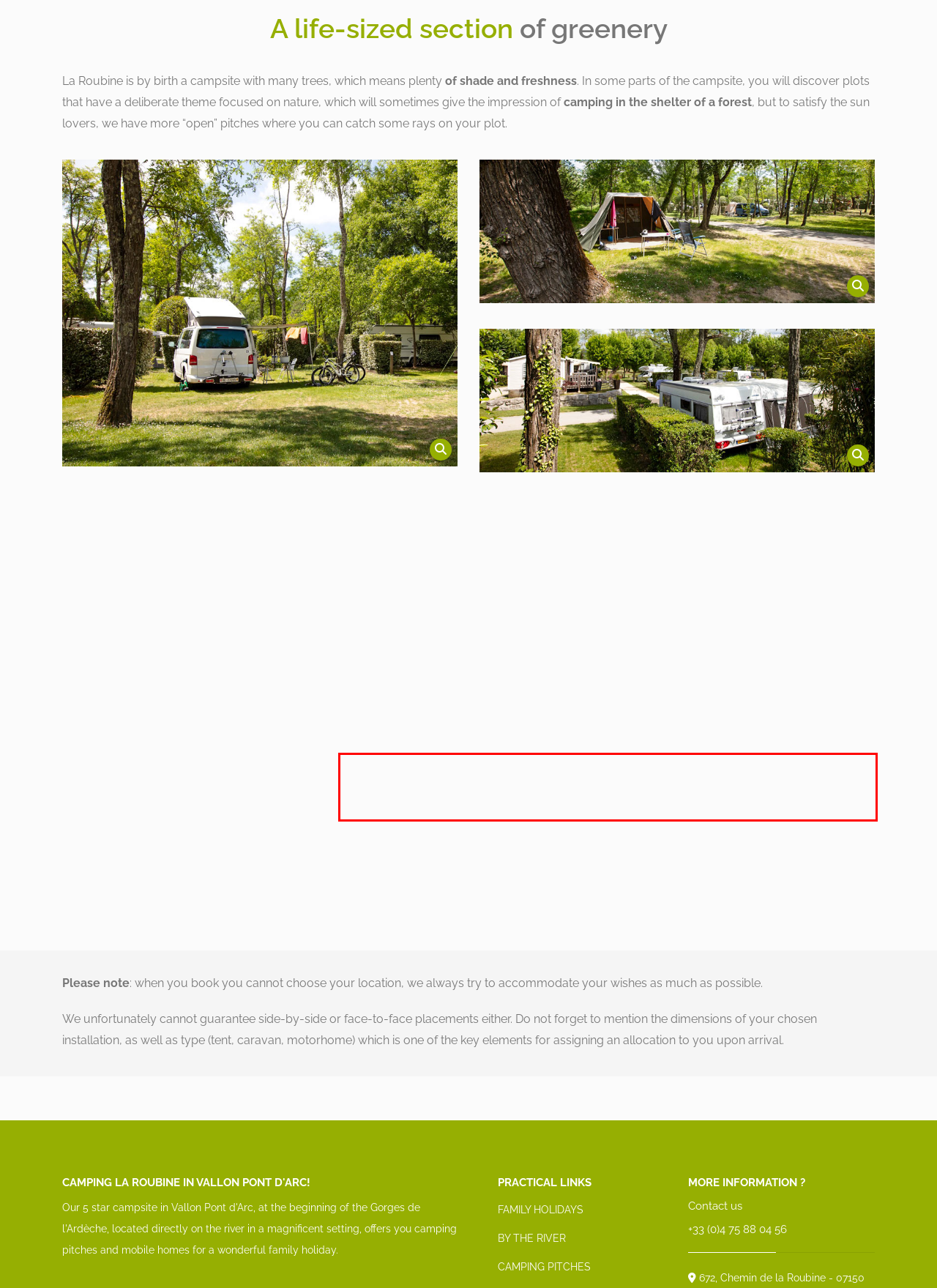Within the screenshot of the webpage, there is a red rectangle. Please recognize and generate the text content inside this red bounding box.

If you wish to rent a fridge or a barbecue, make this request at reception upon reserving a place. We will then give indication of a specialized local company which provides this service that will drop off equipment directly to your plot on the day of your arrival.